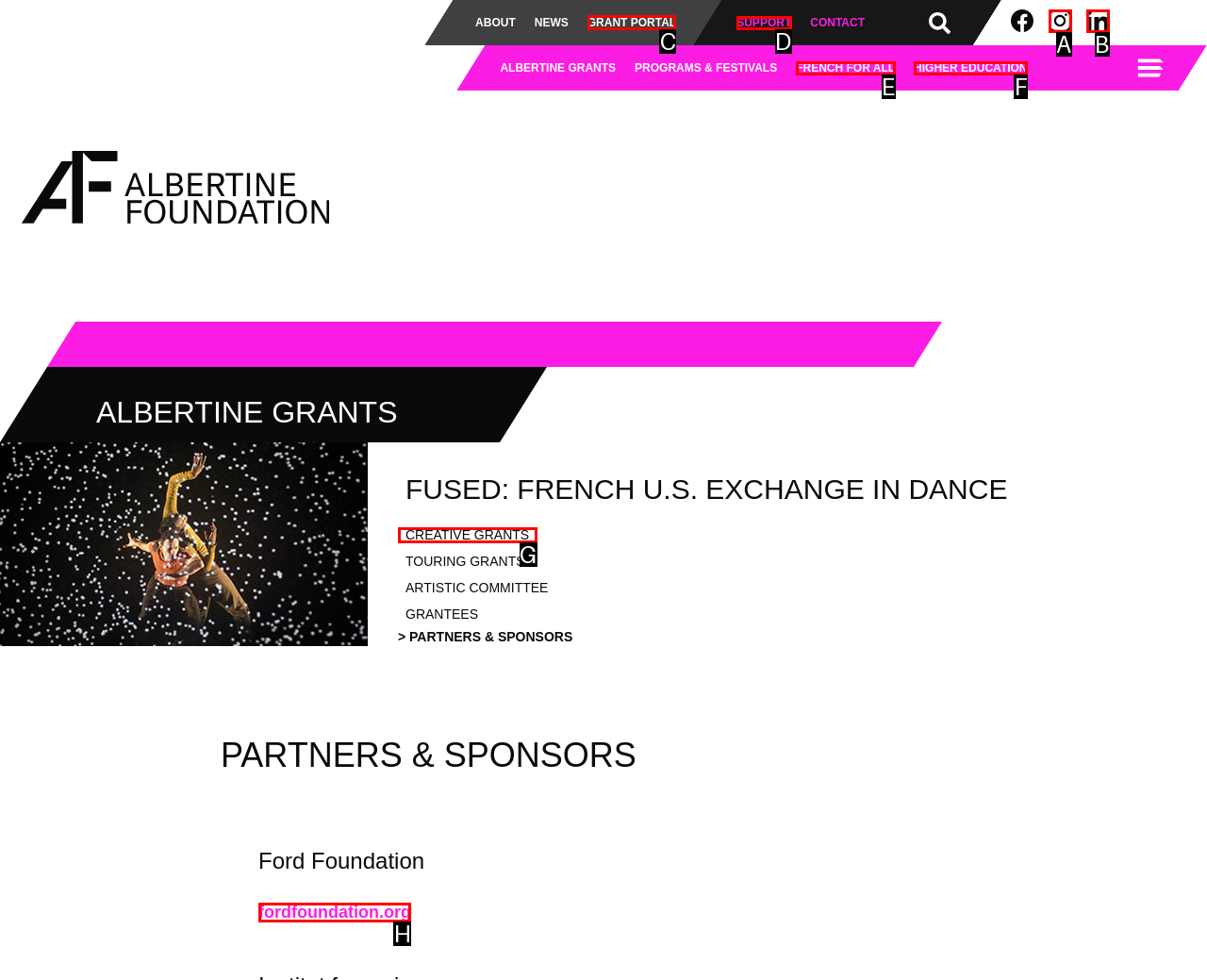Determine the HTML element to click for the instruction: View the GRANT PORTAL.
Answer with the letter corresponding to the correct choice from the provided options.

C